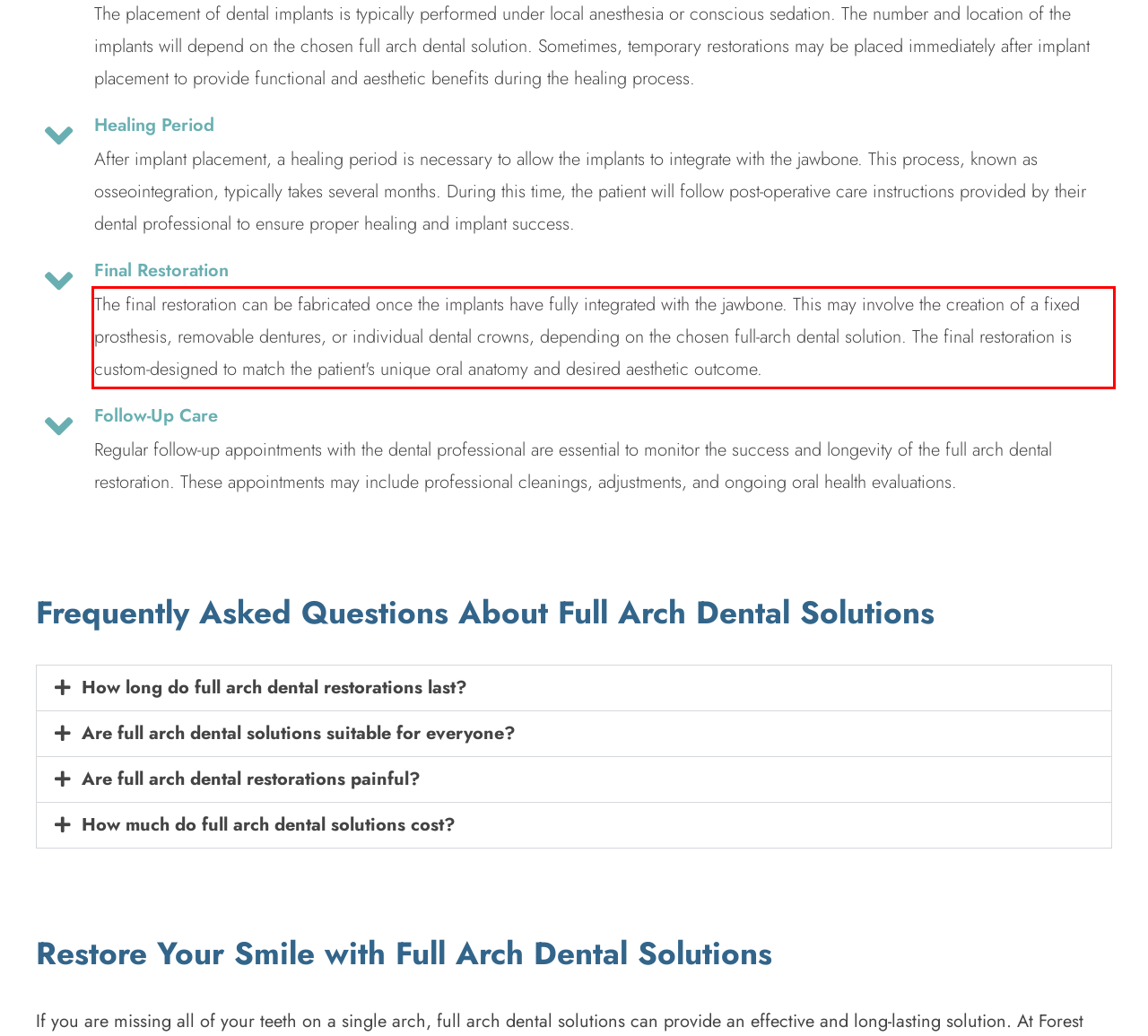Given the screenshot of a webpage, identify the red rectangle bounding box and recognize the text content inside it, generating the extracted text.

The final restoration can be fabricated once the implants have fully integrated with the jawbone. This may involve the creation of a fixed prosthesis, removable dentures, or individual dental crowns, depending on the chosen full-arch dental solution. The final restoration is custom-designed to match the patient's unique oral anatomy and desired aesthetic outcome.